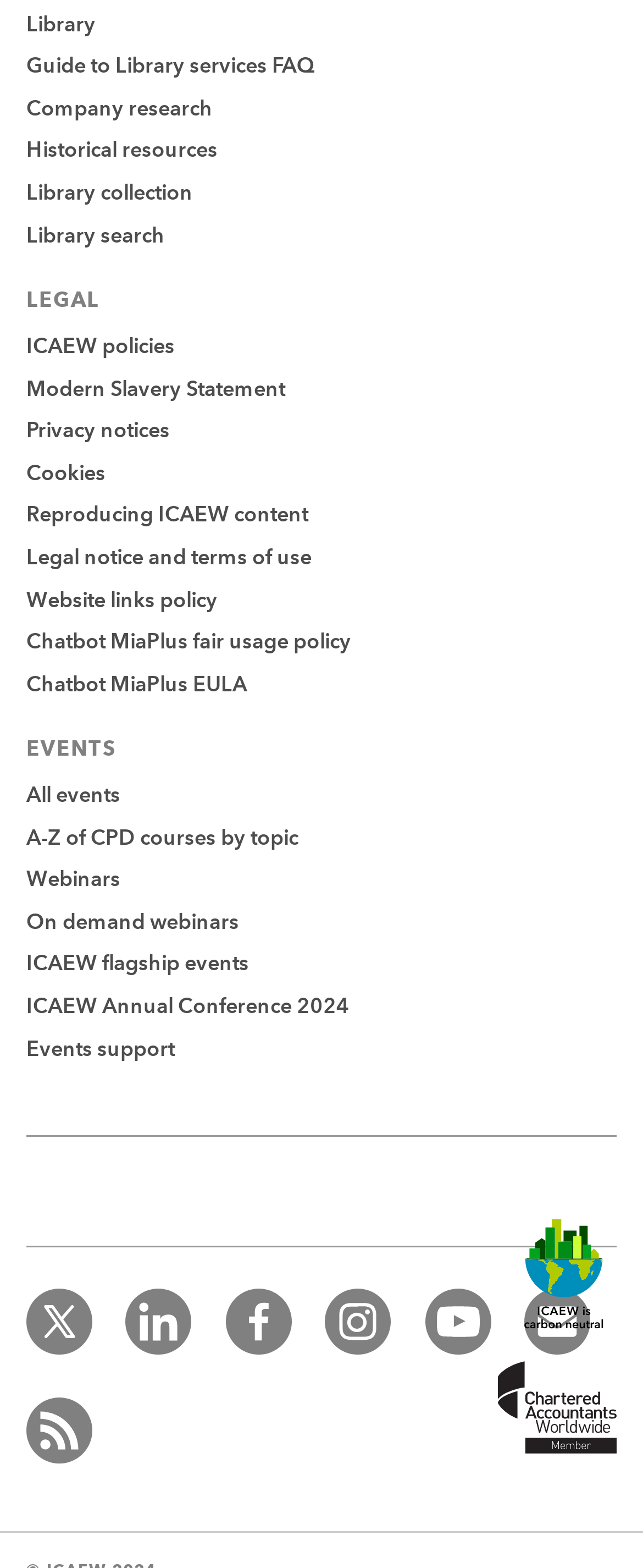Please specify the bounding box coordinates of the clickable region necessary for completing the following instruction: "Explore ICAEW events". The coordinates must consist of four float numbers between 0 and 1, i.e., [left, top, right, bottom].

[0.041, 0.499, 0.187, 0.516]